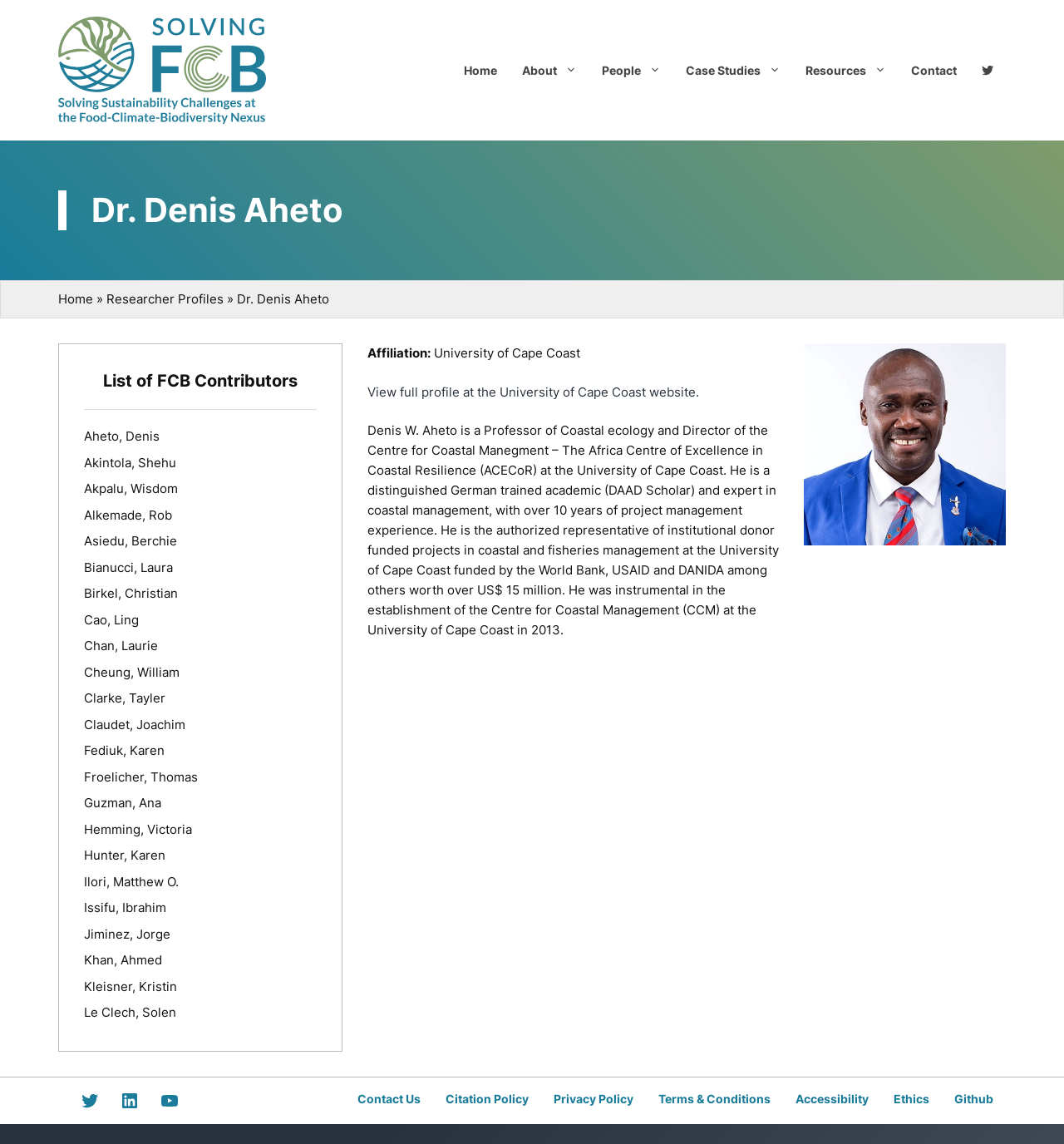How many years of project management experience does Dr. Denis Aheto have?
Respond to the question with a single word or phrase according to the image.

over 10 years